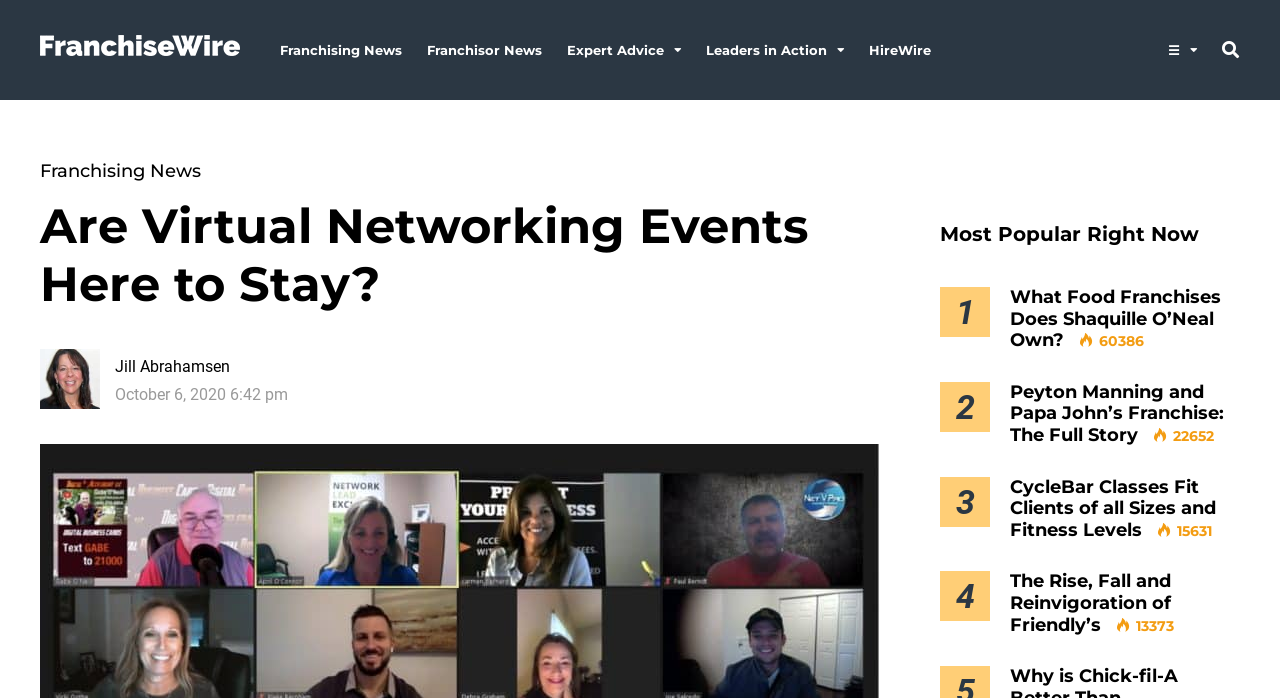Pinpoint the bounding box coordinates of the element to be clicked to execute the instruction: "Click on FranchiseWire link".

[0.031, 0.05, 0.188, 0.08]